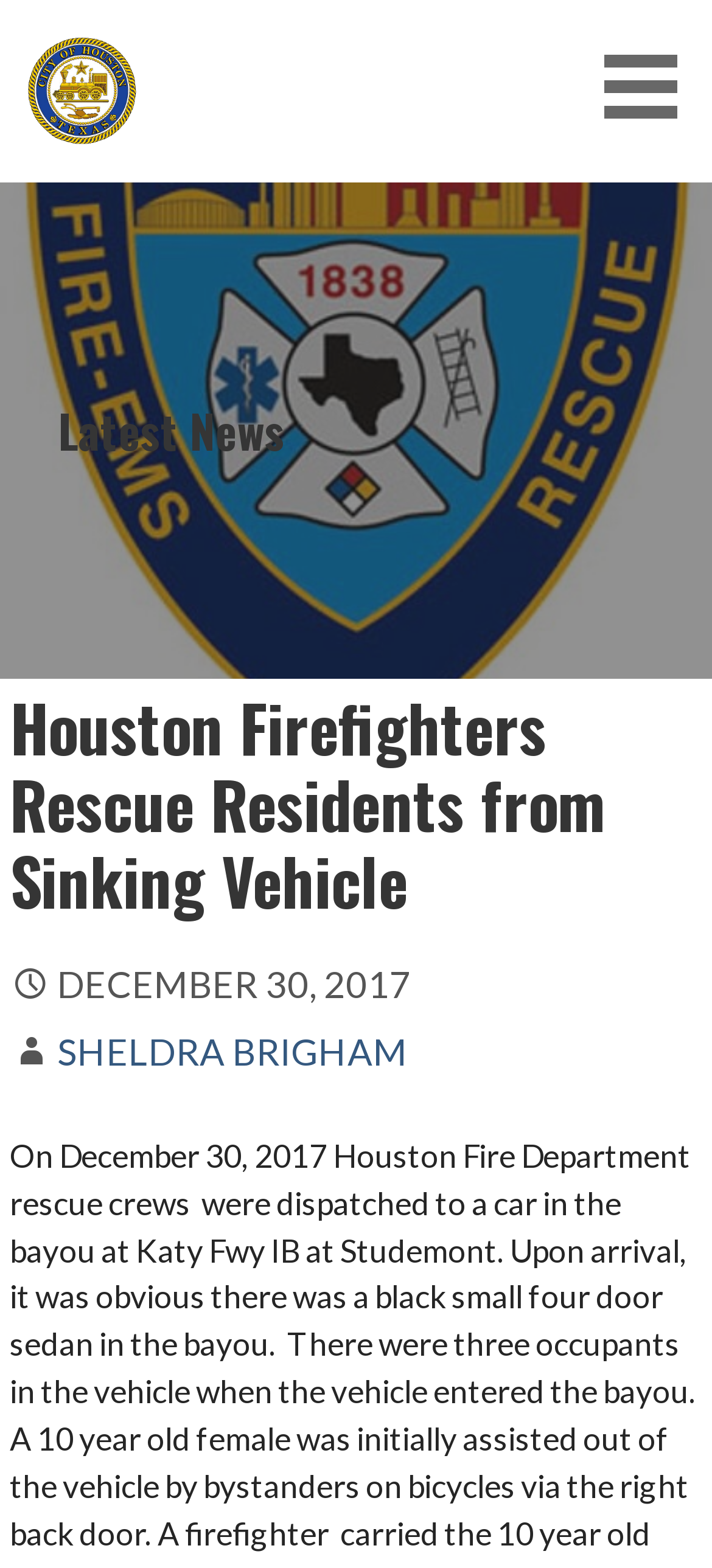Extract the main title from the webpage and generate its text.

Houston Firefighters Rescue Residents from Sinking Vehicle